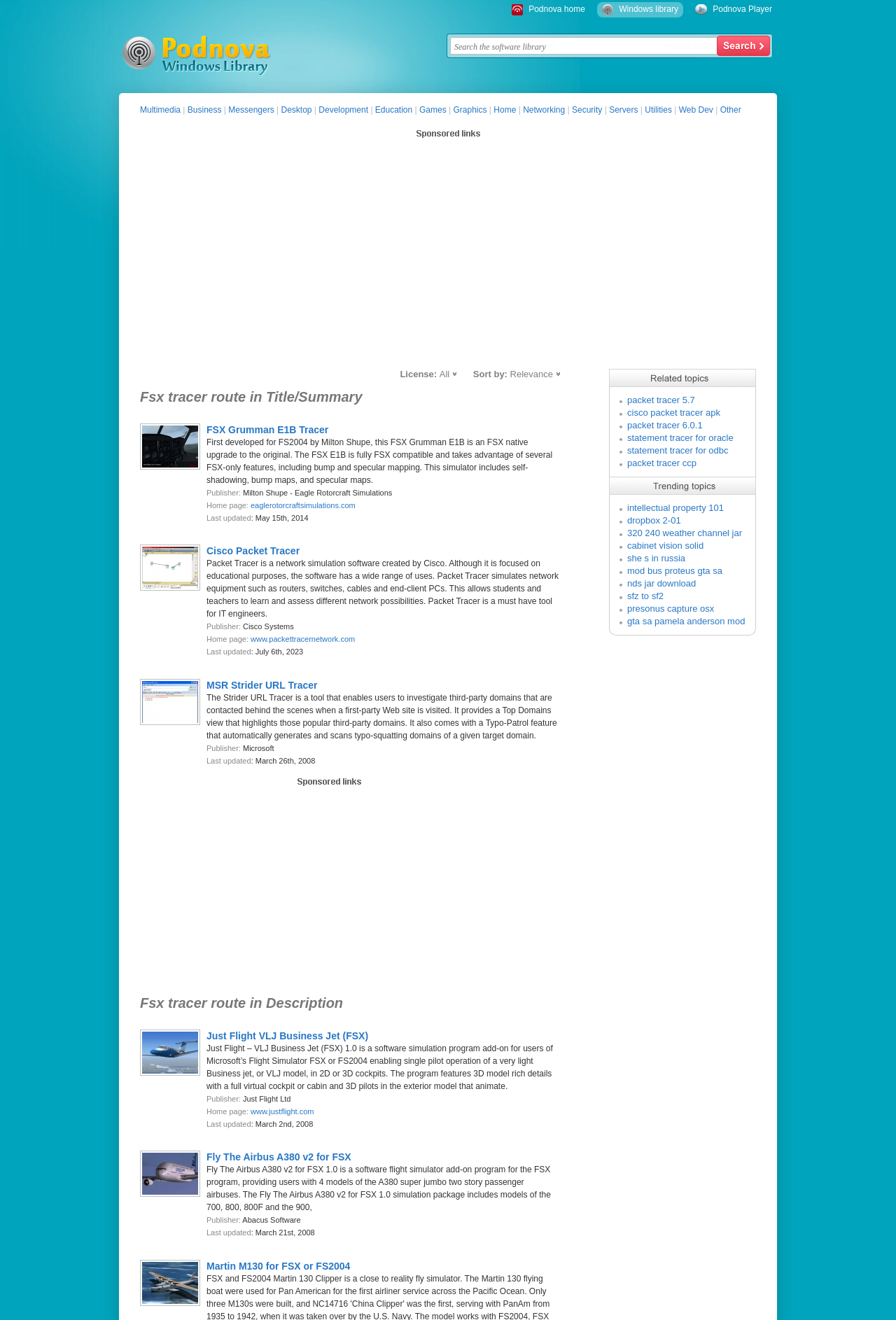Using the provided element description, identify the bounding box coordinates as (top-left x, top-left y, bottom-right x, bottom-right y). Ensure all values are between 0 and 1. Description: 320 240 weather channel jar

[0.7, 0.4, 0.828, 0.408]